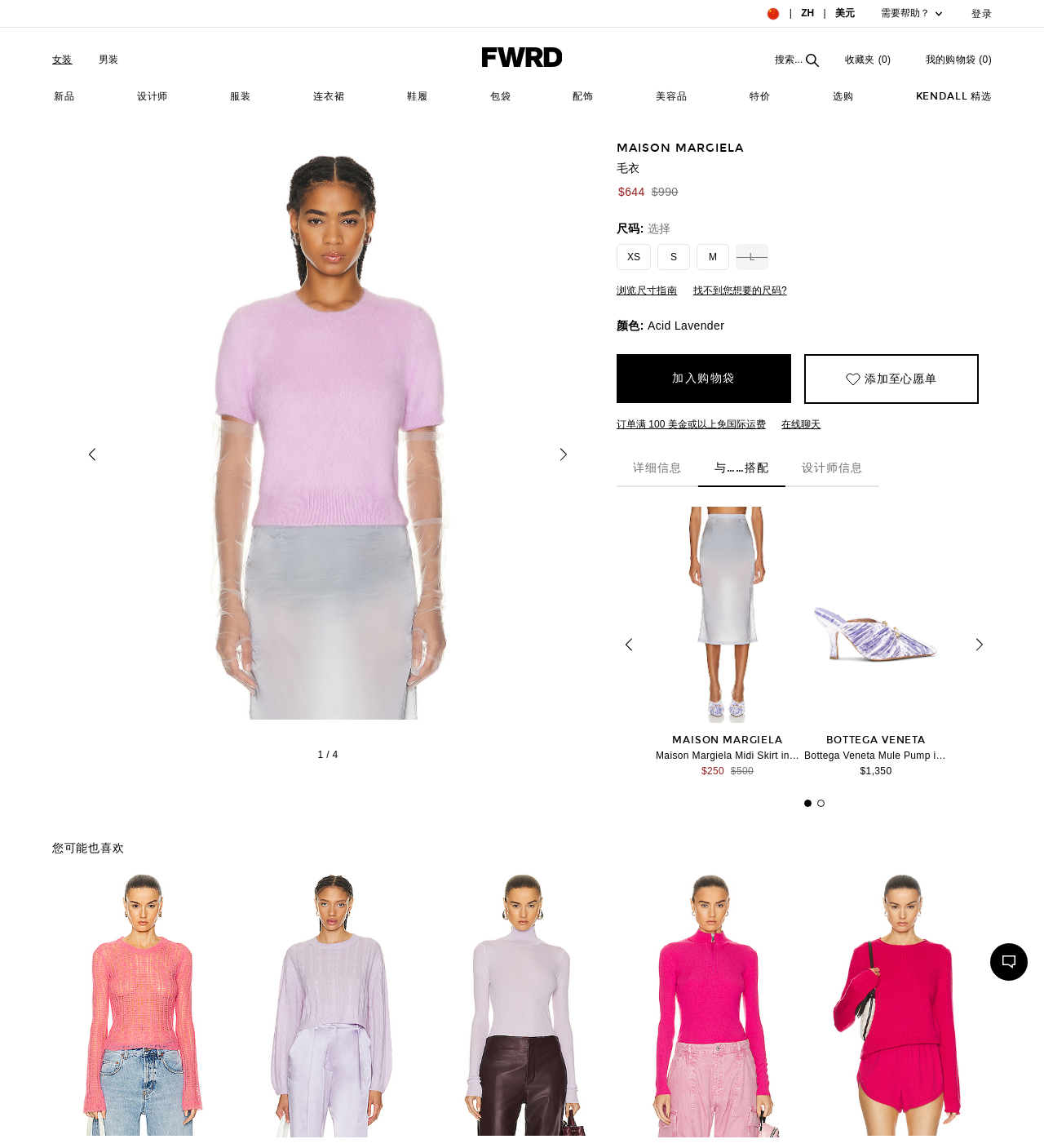What is the price of the sweater?
Answer the question based on the image using a single word or a brief phrase.

$644